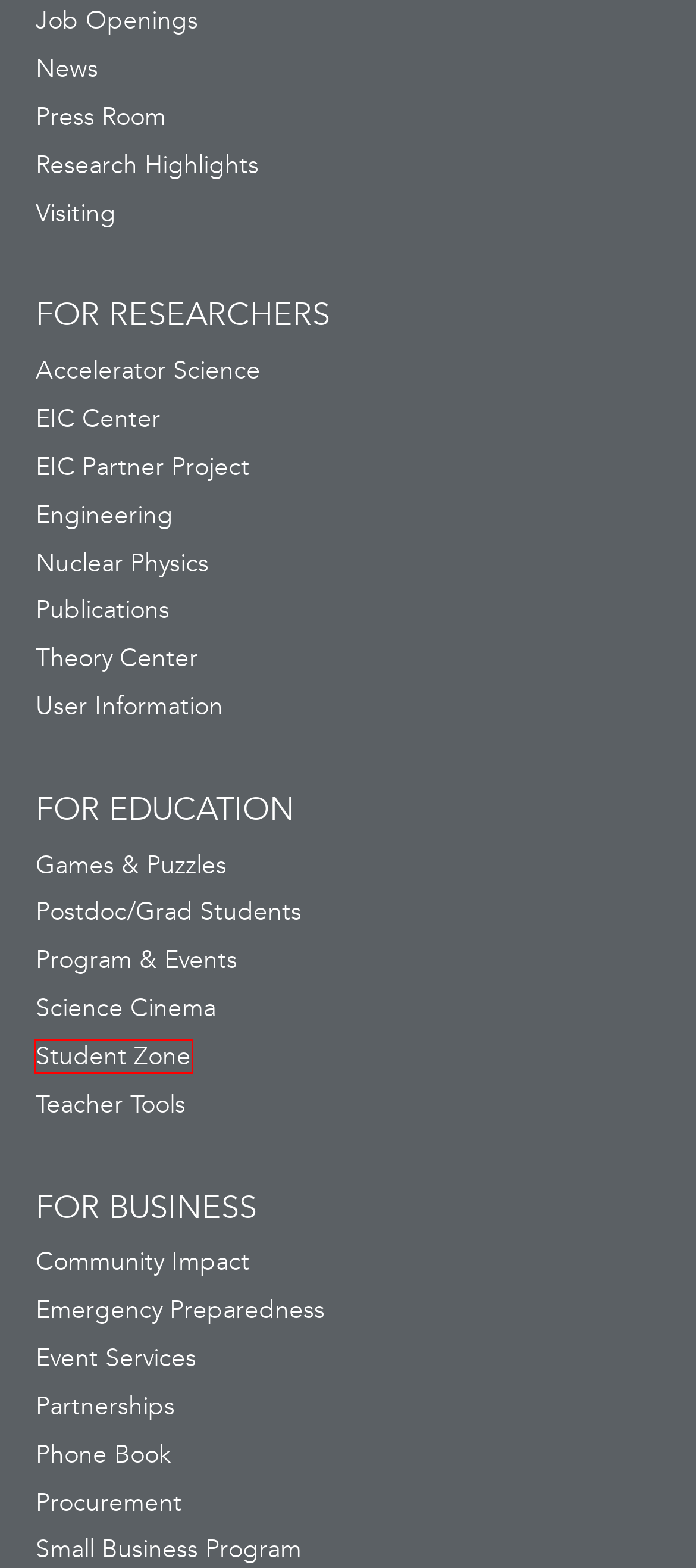A screenshot of a webpage is given, featuring a red bounding box around a UI element. Please choose the webpage description that best aligns with the new webpage after clicking the element in the bounding box. These are the descriptions:
A. Staff Search
B. Electron-Ion Collider Partner Project | Jefferson Lab
C. Science Videos
D. Student Zone
E. Games and Puzzles
F. Research Highlights | Jefferson Lab
G. Making an Impact | Jefferson Lab
H. Science Education at Jefferson Lab

D